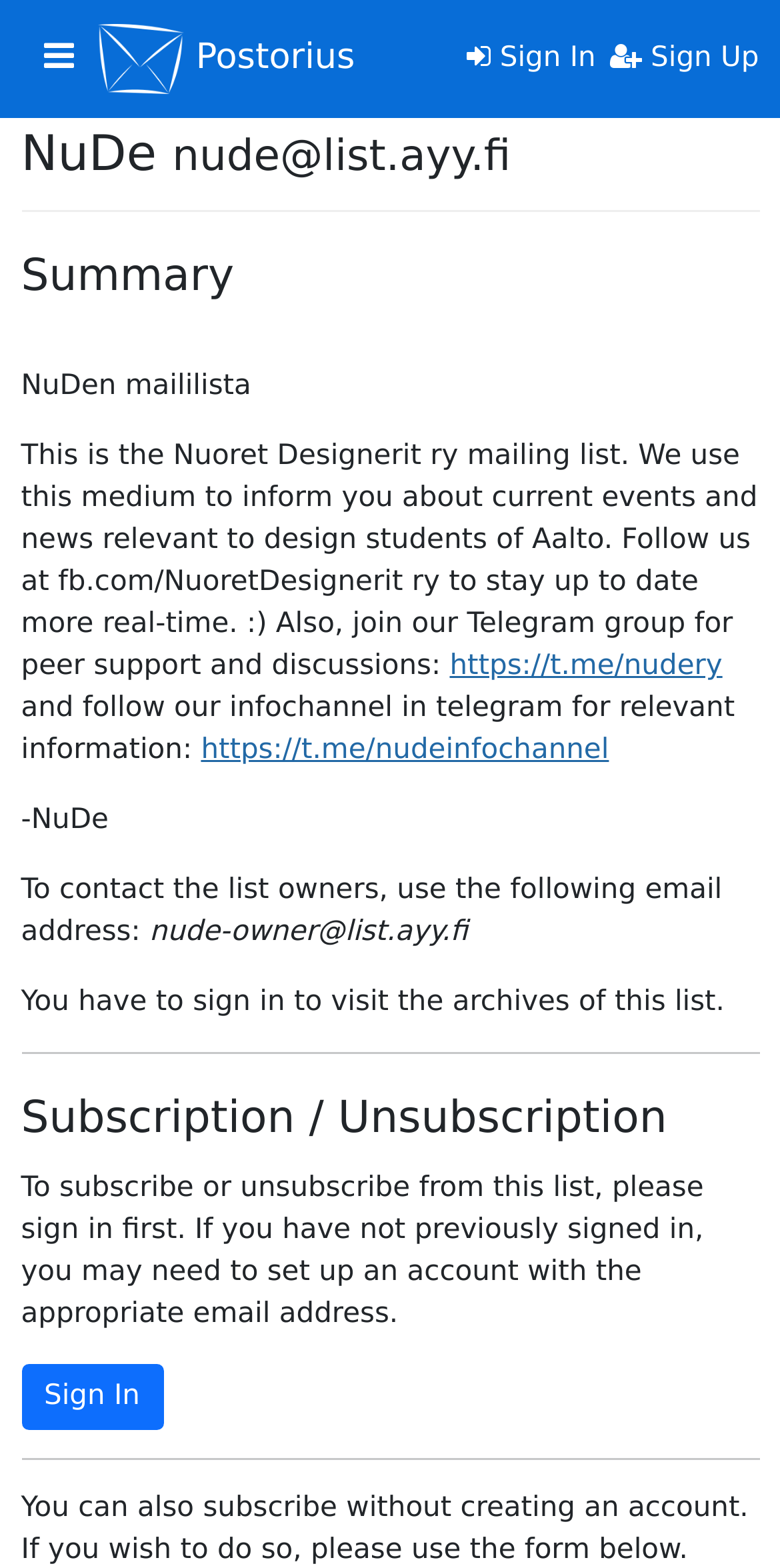What is the name of the mailing list?
Please answer the question as detailed as possible based on the image.

The name of the mailing list can be found in the header section of the webpage, where it is written as 'NuDe' in bold font.